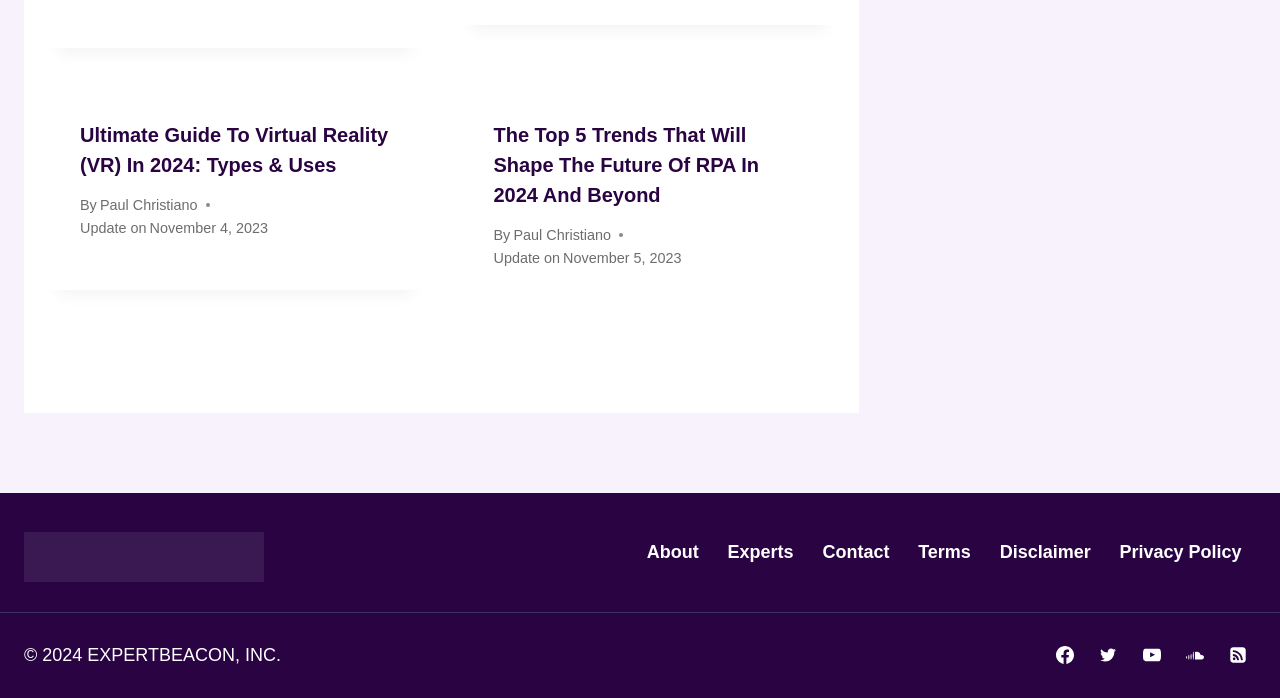Answer the following query concisely with a single word or phrase:
Who is the author of the second article?

Paul Christiano